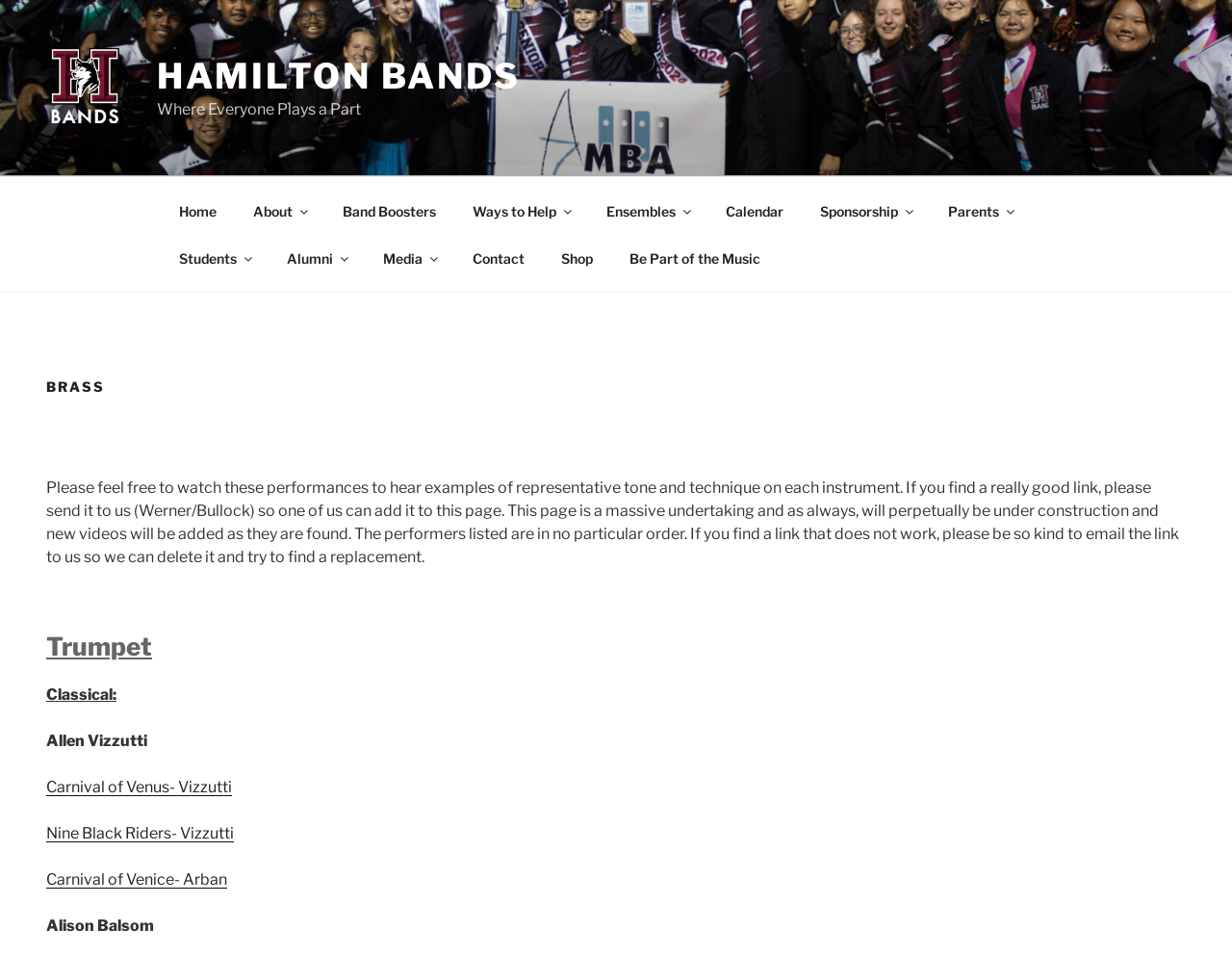What is the name of the band?
From the details in the image, answer the question comprehensively.

The name of the band can be found in the link 'Hamilton Bands' at the top of the webpage, which is also the title of the webpage.